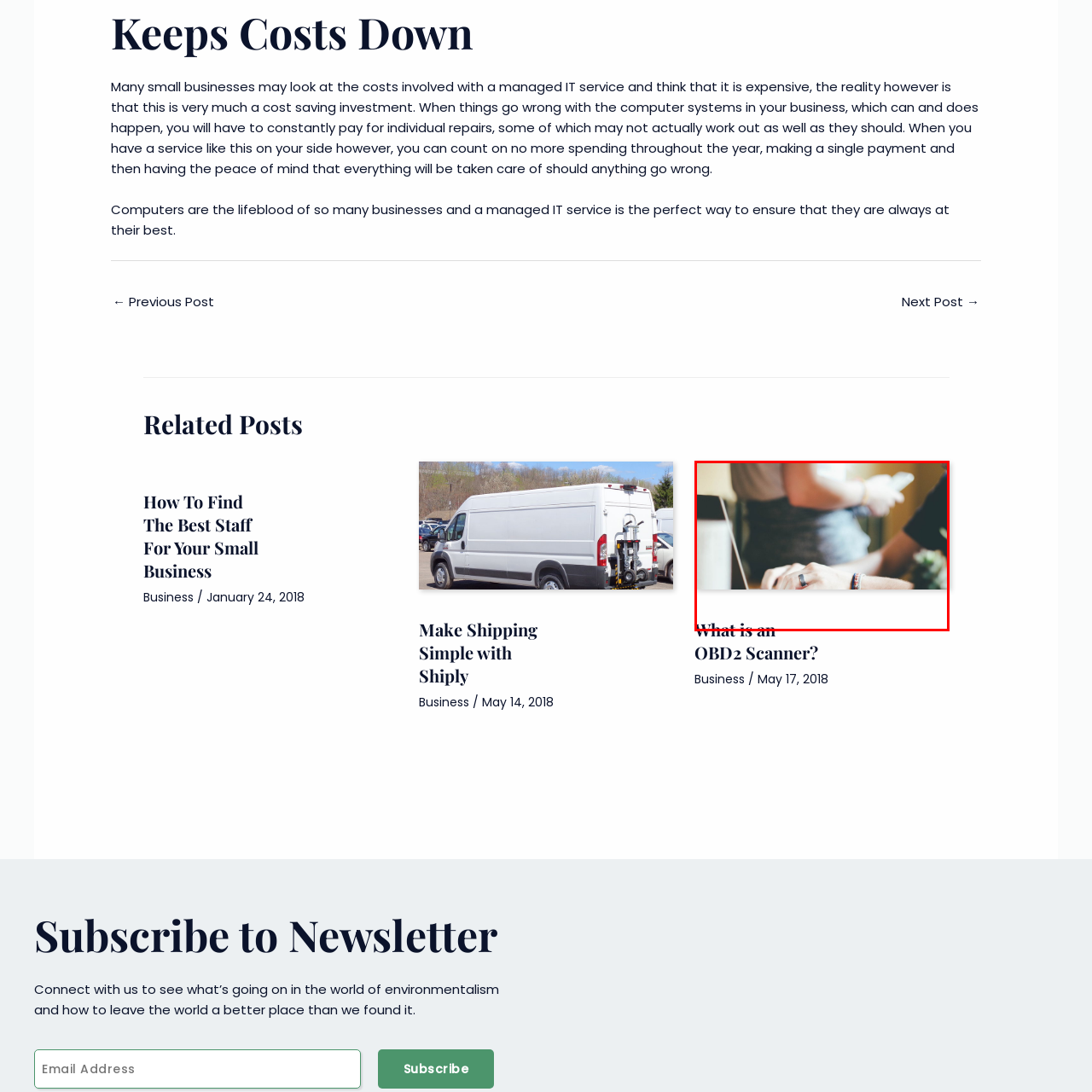What is the article about?
Inspect the image enclosed by the red bounding box and provide a detailed and comprehensive answer to the question.

The image is associated with the article titled 'What is an OBD2 Scanner?', which explores the utility and features of this automotive diagnostic tool. This implies that the article is about OBD2 Scanner.